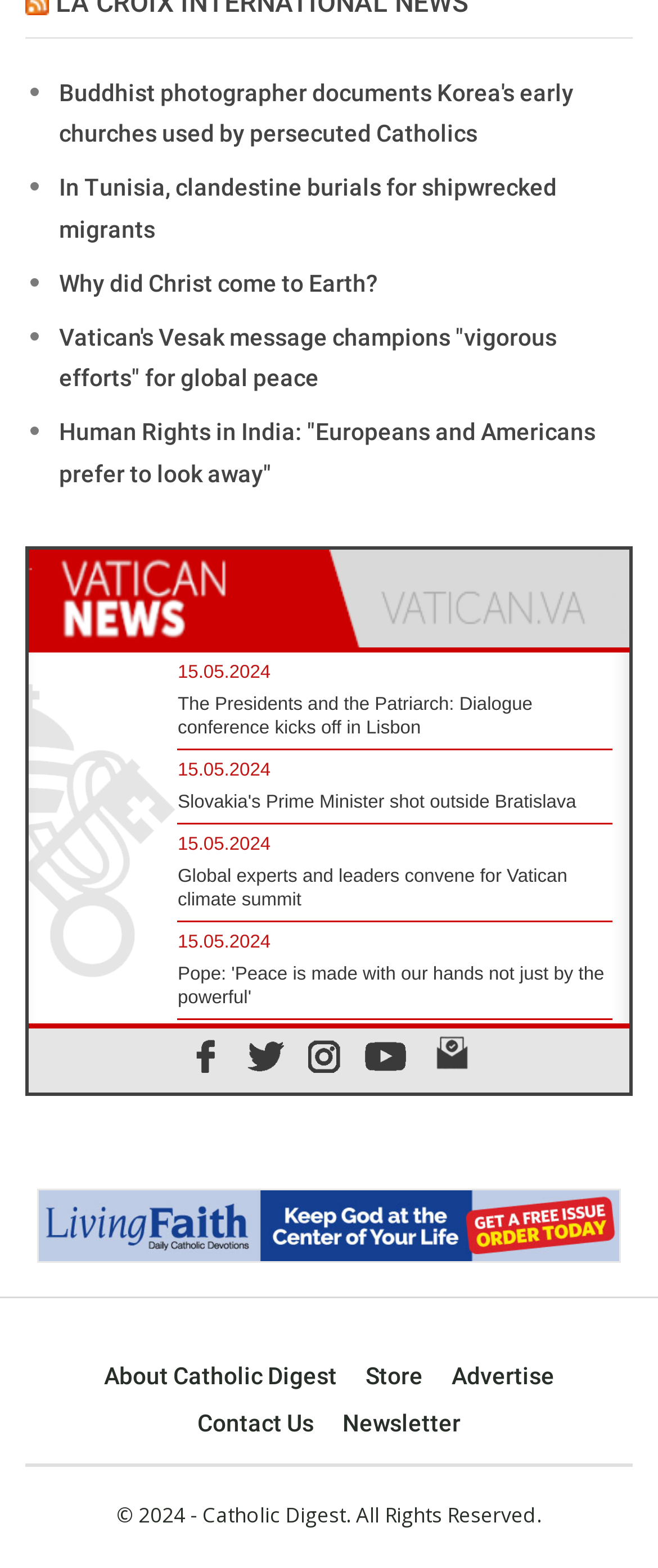Please specify the coordinates of the bounding box for the element that should be clicked to carry out this instruction: "Select the second tab". The coordinates must be four float numbers between 0 and 1, formatted as [left, top, right, bottom].

[0.5, 0.35, 0.956, 0.413]